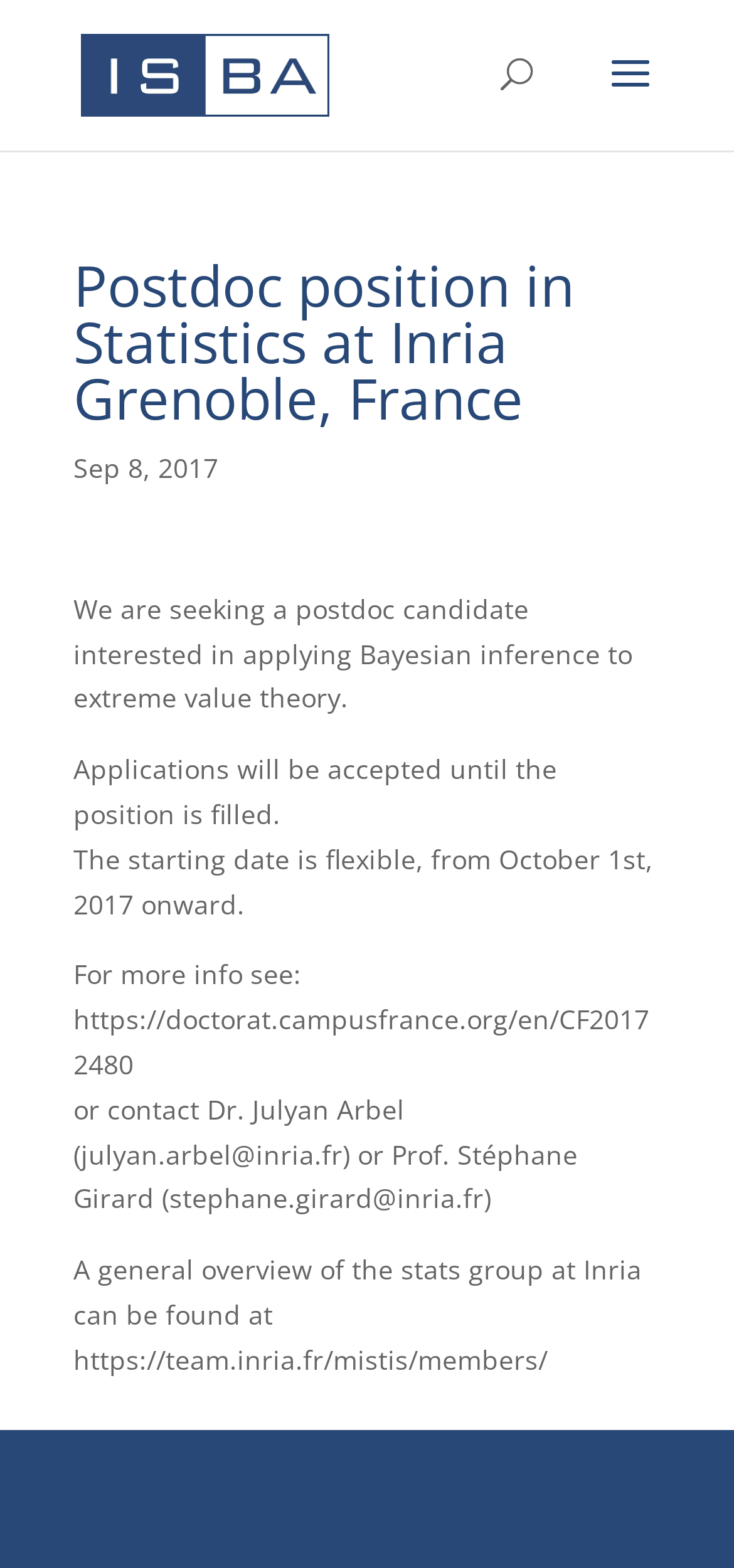What is the deadline for the postdoc position application?
Answer the question with a detailed and thorough explanation.

I found the answer by looking at the text 'Applications will be accepted until the position is filled.' which is located in the article section of the webpage, indicating that the deadline for the postdoc position application is until the position is filled.